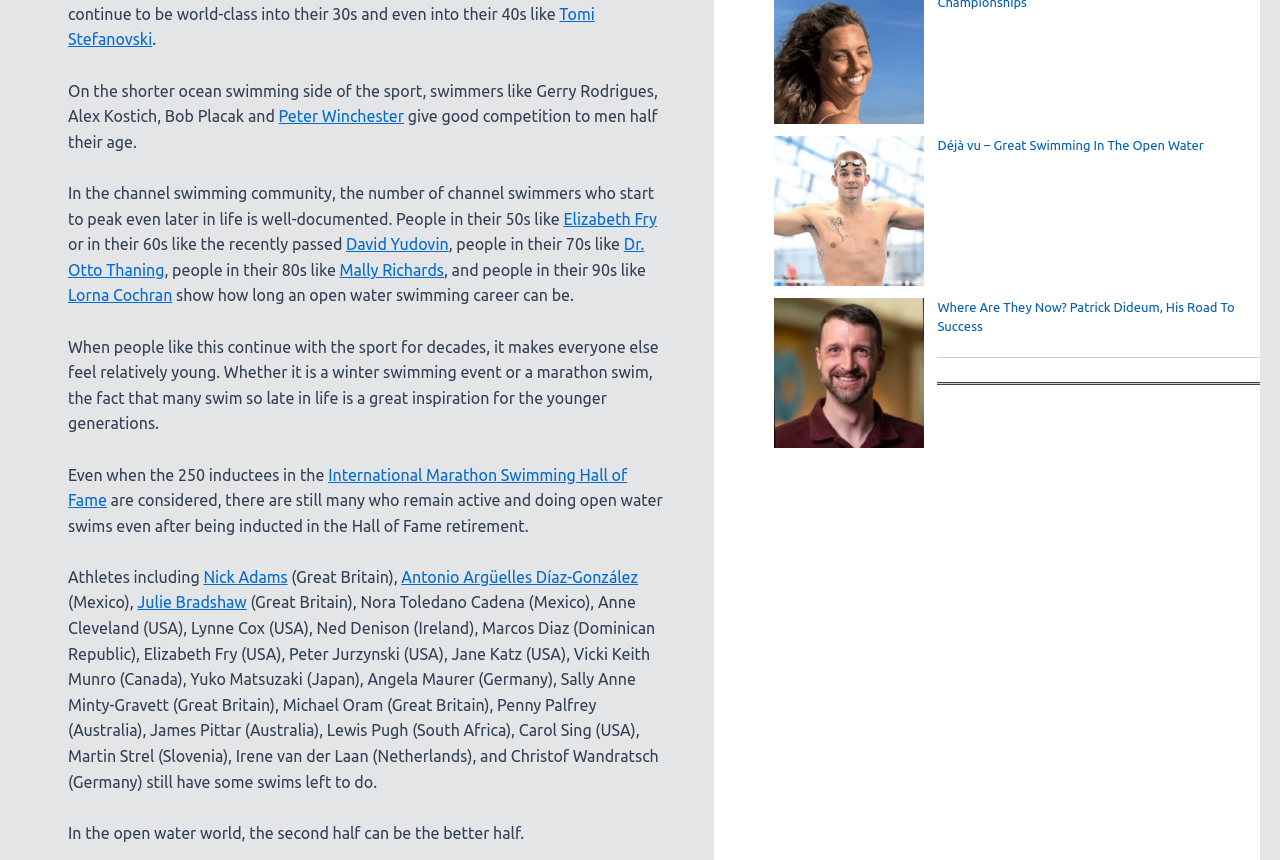What is the name of the hall of fame mentioned in the webpage?
From the screenshot, supply a one-word or short-phrase answer.

International Marathon Swimming Hall of Fame